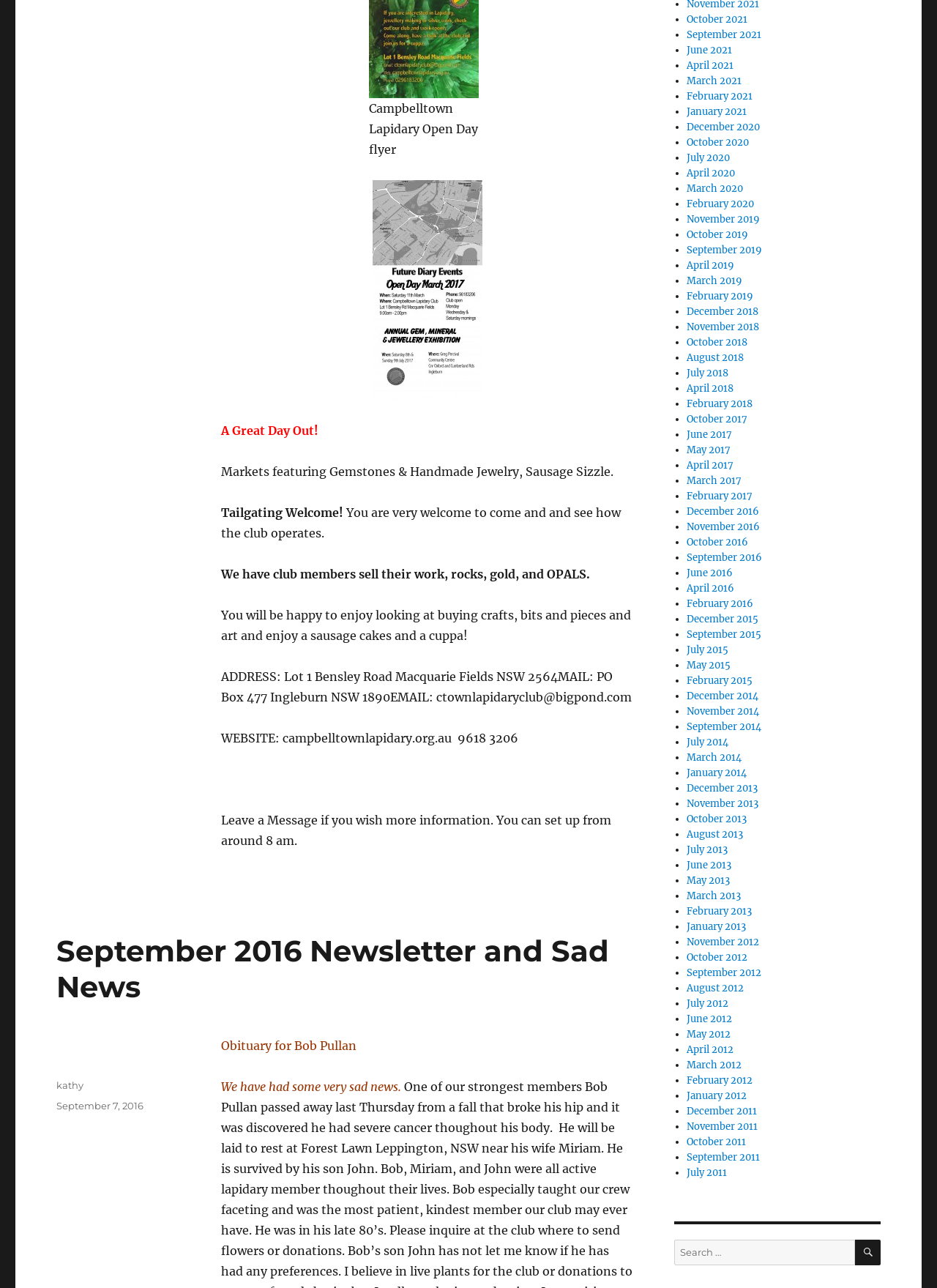Determine the bounding box of the UI component based on this description: "Search". The bounding box coordinates should be four float values between 0 and 1, i.e., [left, top, right, bottom].

[0.912, 0.962, 0.94, 0.982]